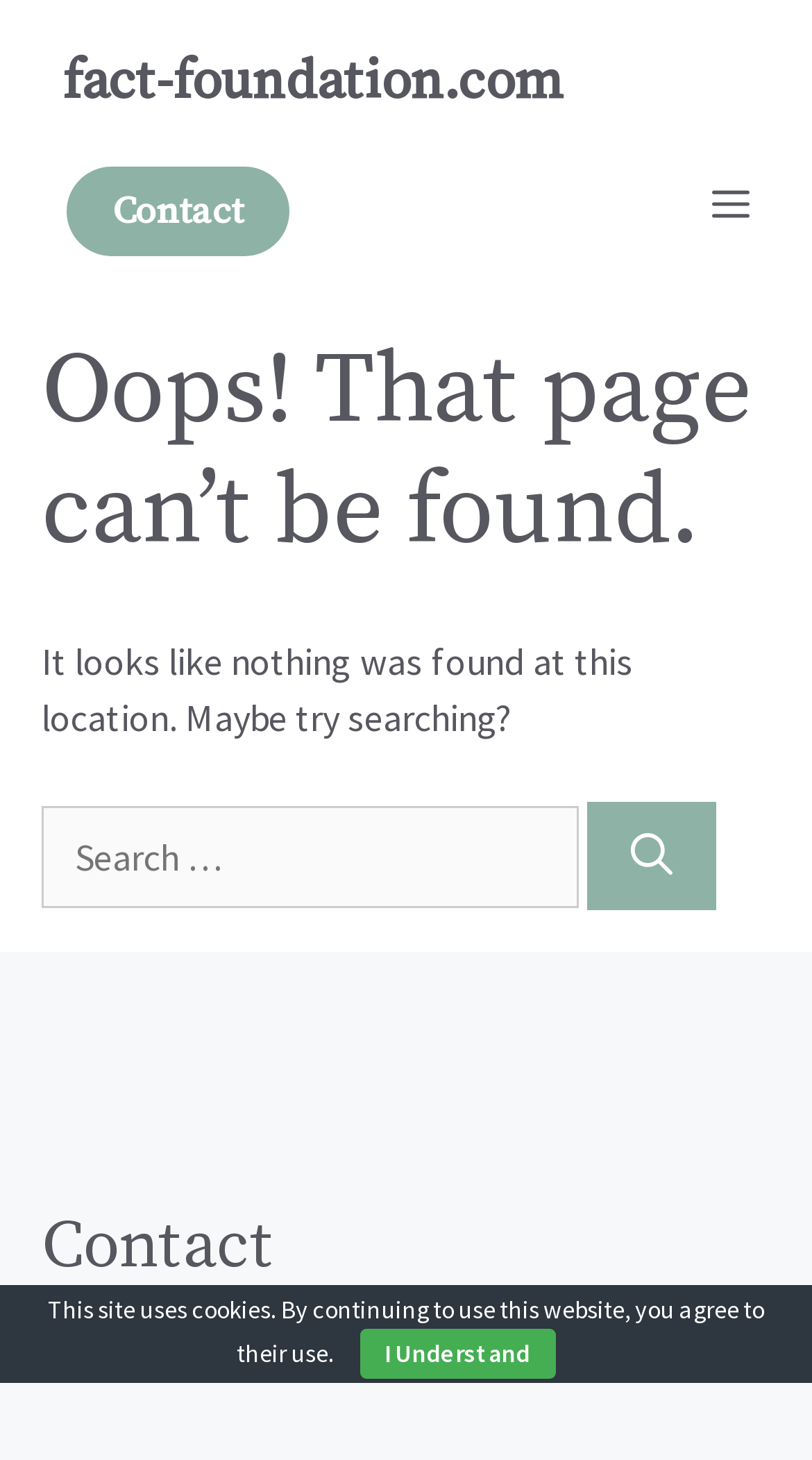Analyze the image and give a detailed response to the question:
How many links are in the top section?

I counted the links in the top section of the page, which are the 'fact-foundation.com' link and the 'Contact' link, and found that there are two links in total.